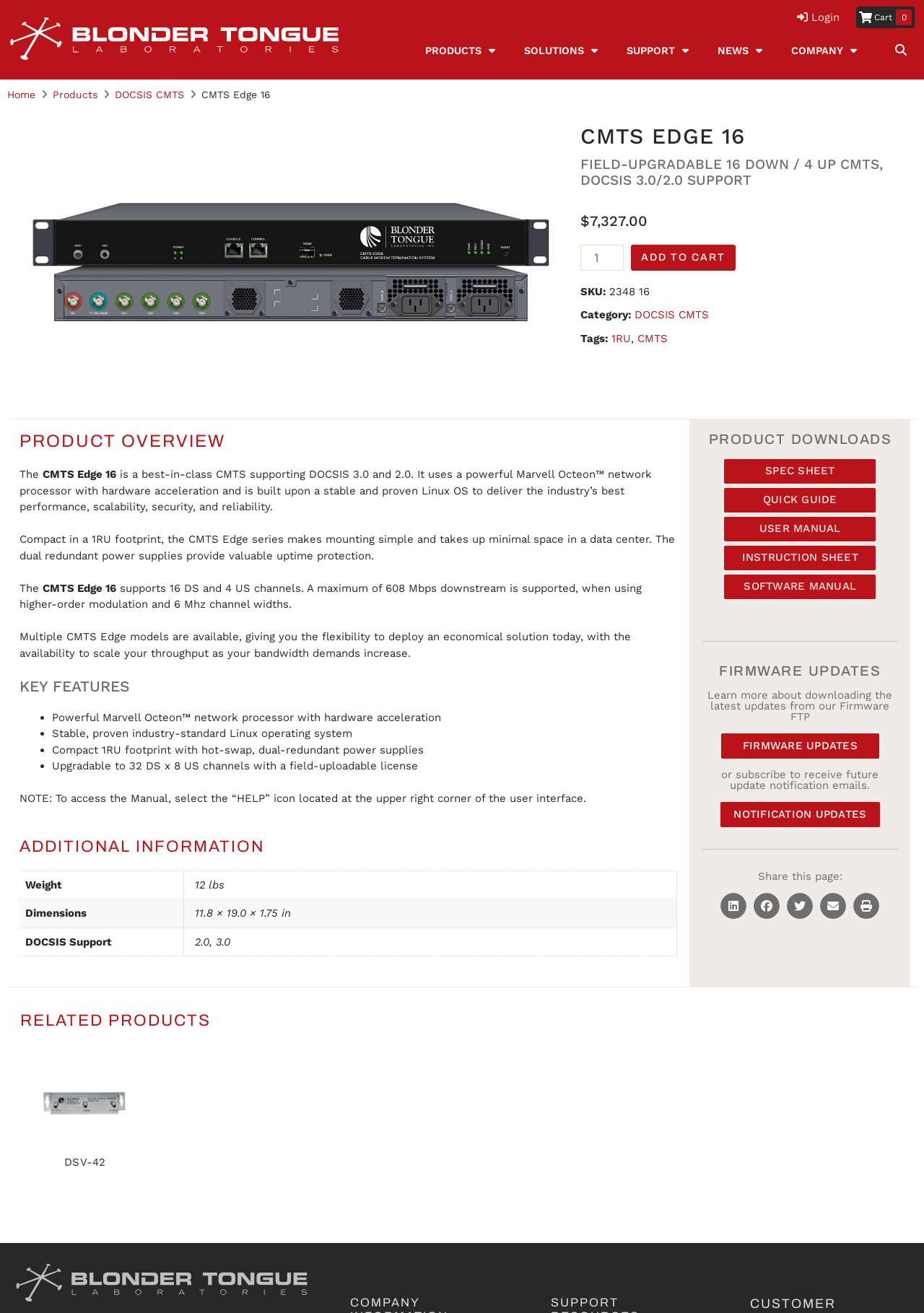Find the bounding box coordinates of the clickable area that will achieve the following instruction: "Add to cart".

[0.683, 0.186, 0.796, 0.206]